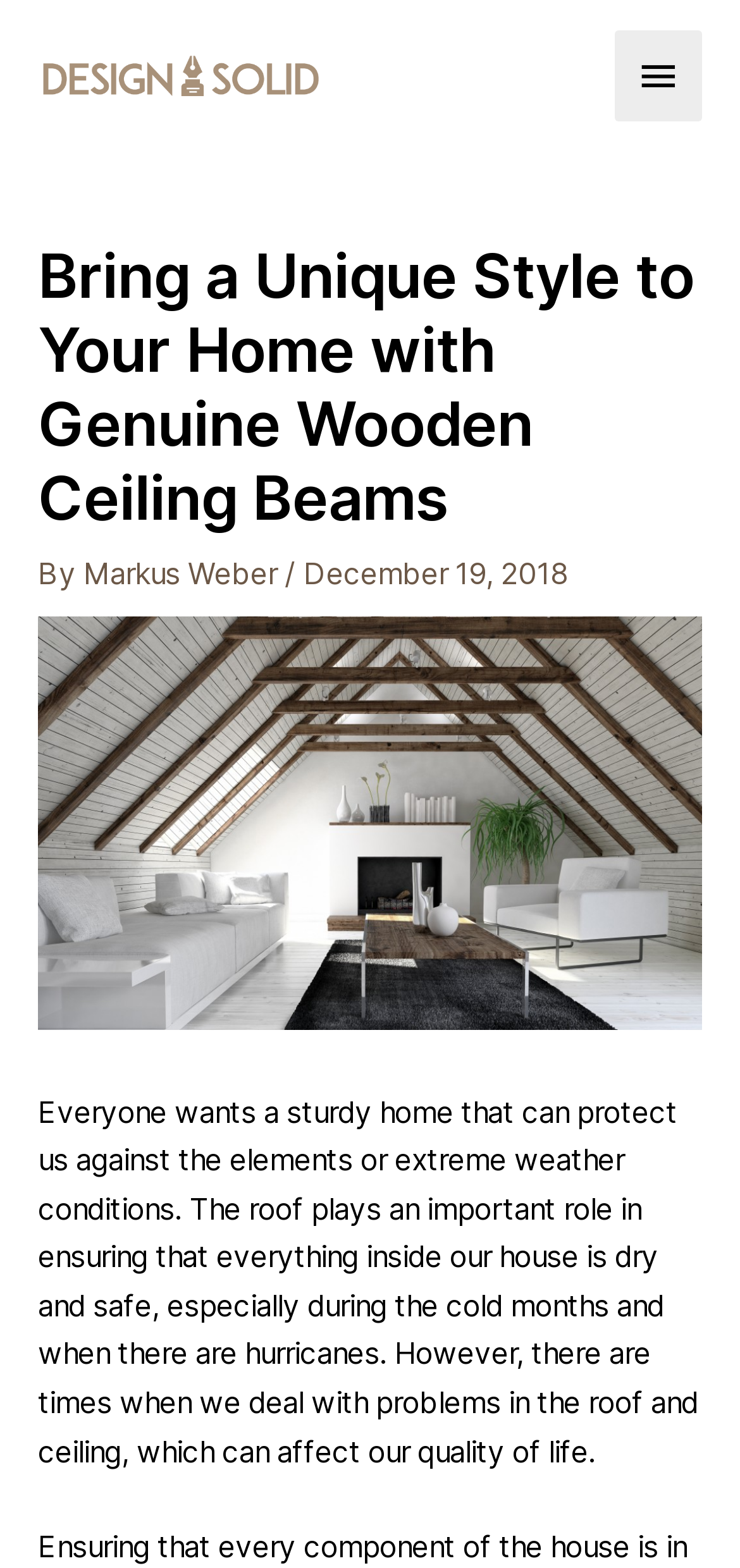What is the date of the article?
Using the image as a reference, give a one-word or short phrase answer.

December 19, 2018